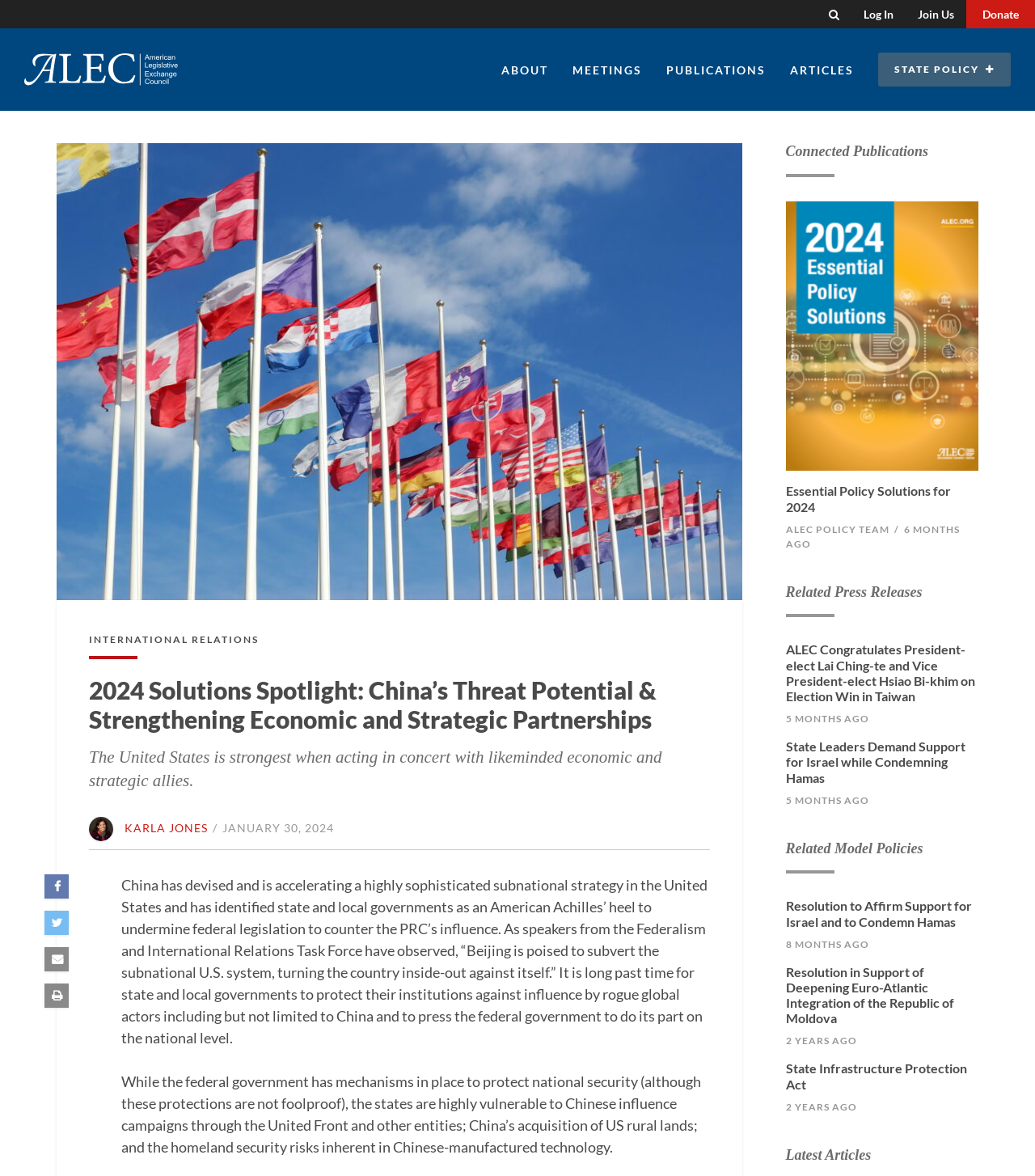What type of publications are listed on the webpage?
Look at the image and provide a short answer using one word or a phrase.

Policy solutions and press releases